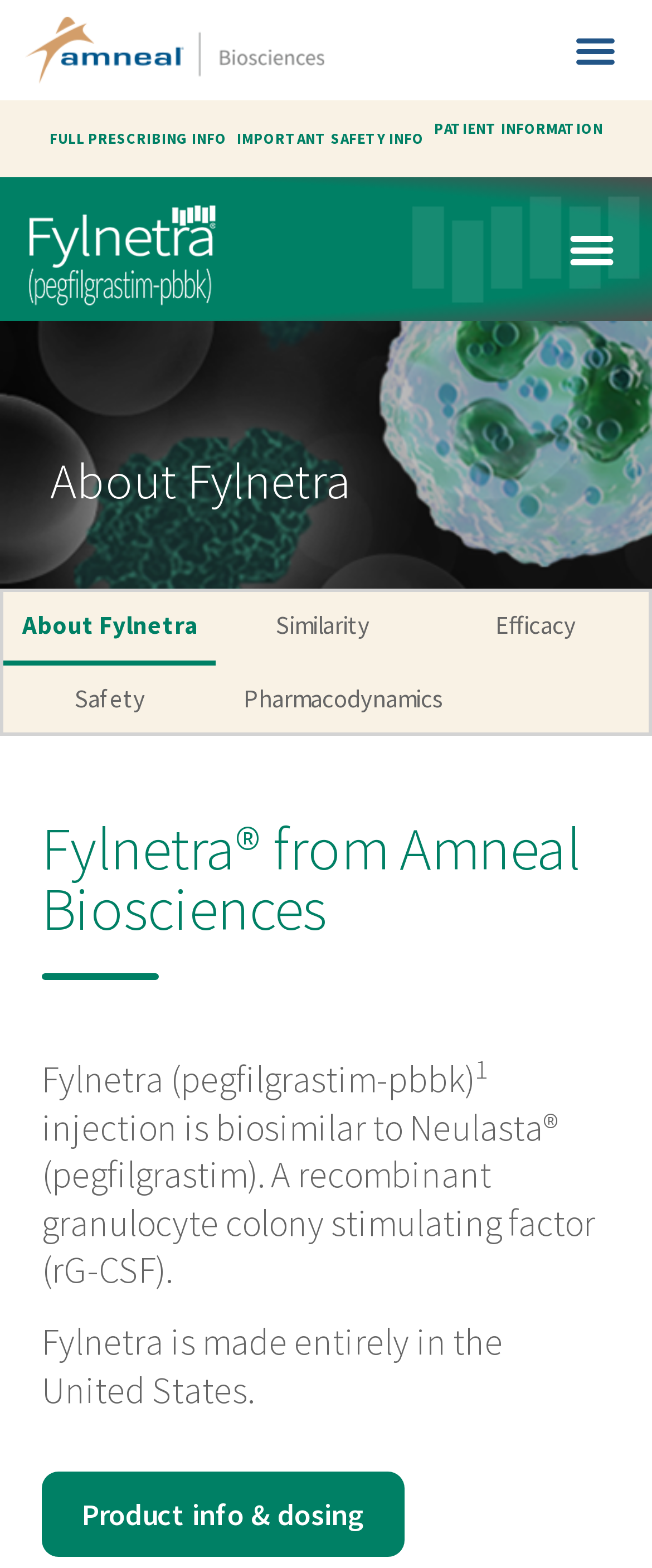Present a detailed account of what is displayed on the webpage.

The webpage is about Fylnetra, a groundbreaking Leukocyte Growth Factor. At the top, there is a heading "Indications" followed by a subheading "Fylnetra is a leukocyte growth factor indicated to:" which is positioned slightly below it. Below the subheading, there are two paragraphs of text describing the indications of Fylnetra, including decreasing the incidence of infection in patients with non-myeloid malignancies receiving myelosuppressive anti-cancer drugs, and stating that it is not indicated for the mobilization of peripheral blood progenitor cells for hematopoietic stem cell transplantation.

Further down, there is another heading "Fylnetra Robust Evidence" positioned near the bottom of the page. On the left side of the page, there are several sections of text, including "IMPORTANT SAFETY INFORMATION", "Important Safety Information", "Indications and Usage", and "Indication:", which are stacked on top of each other. Below these sections, there are two paragraphs of text, one describing the indication of Fylnetra and the other describing the limitations of its use.